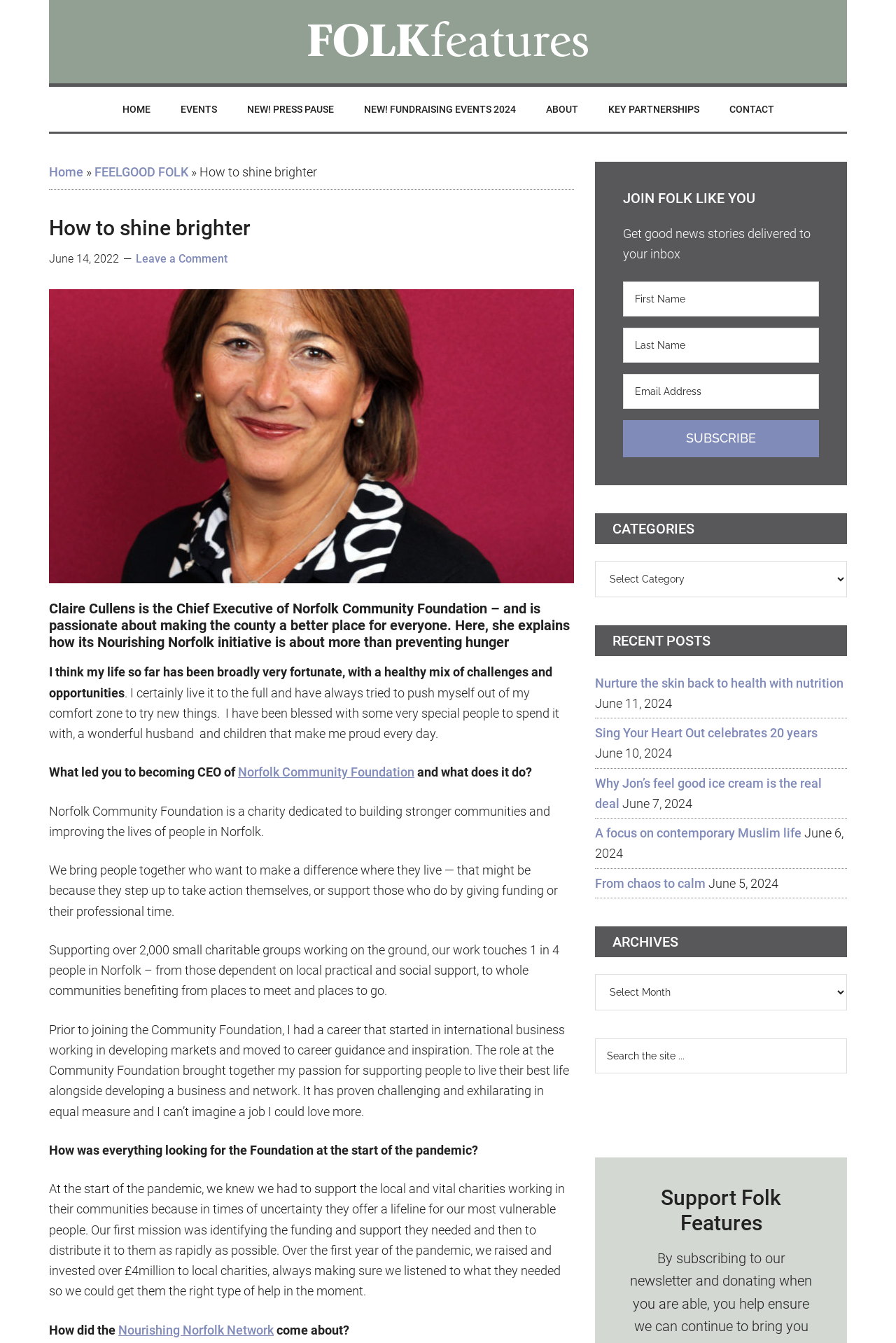Locate the bounding box coordinates of the area where you should click to accomplish the instruction: "Click the 'Subscribe' button".

[0.695, 0.313, 0.914, 0.34]